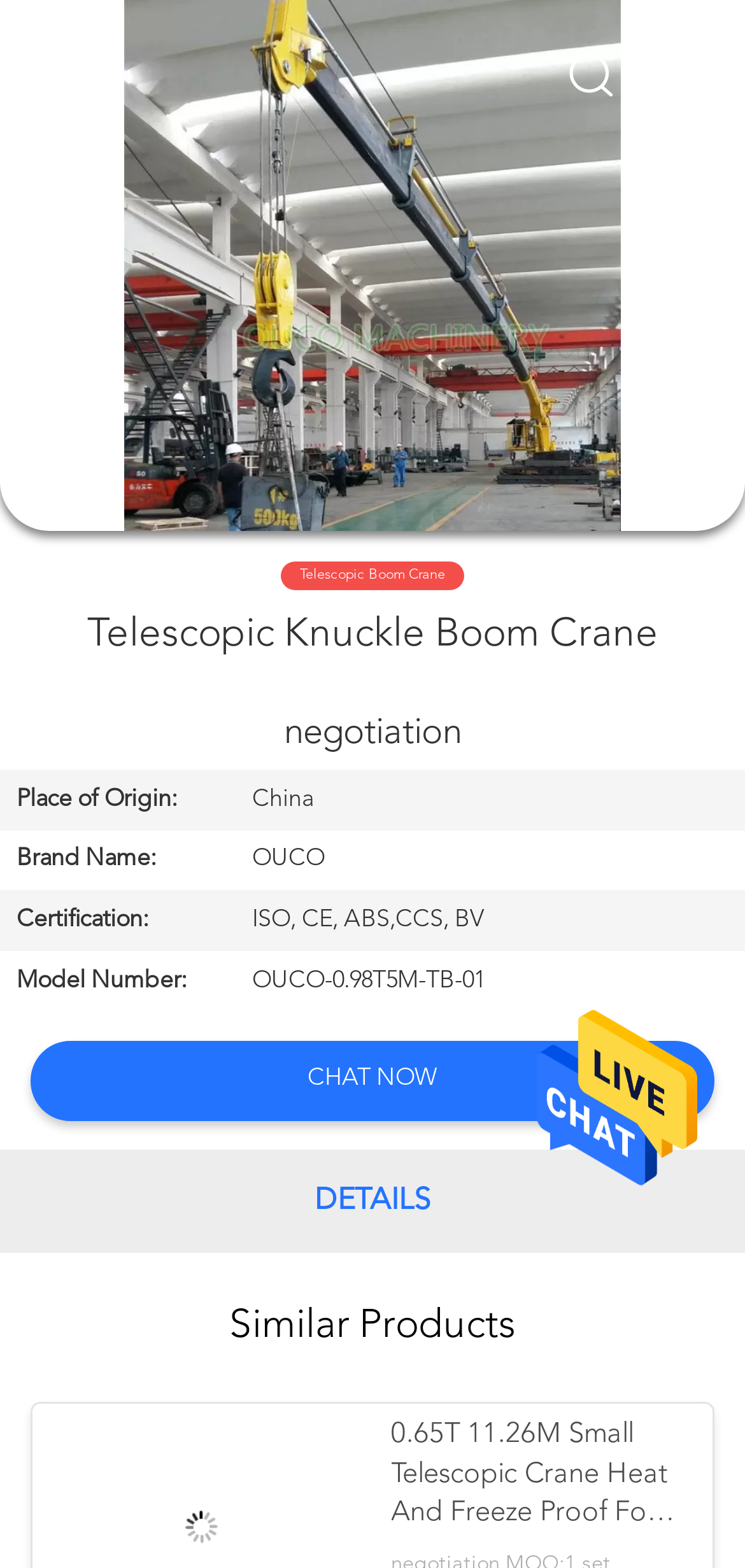Please examine the image and answer the question with a detailed explanation:
What is the brand name of the telescopic knuckle boom crane?

The brand name of the telescopic knuckle boom crane can be found in the table with the caption 'negotiation' where it is listed as 'OUCO' under the 'Brand Name:' row header.